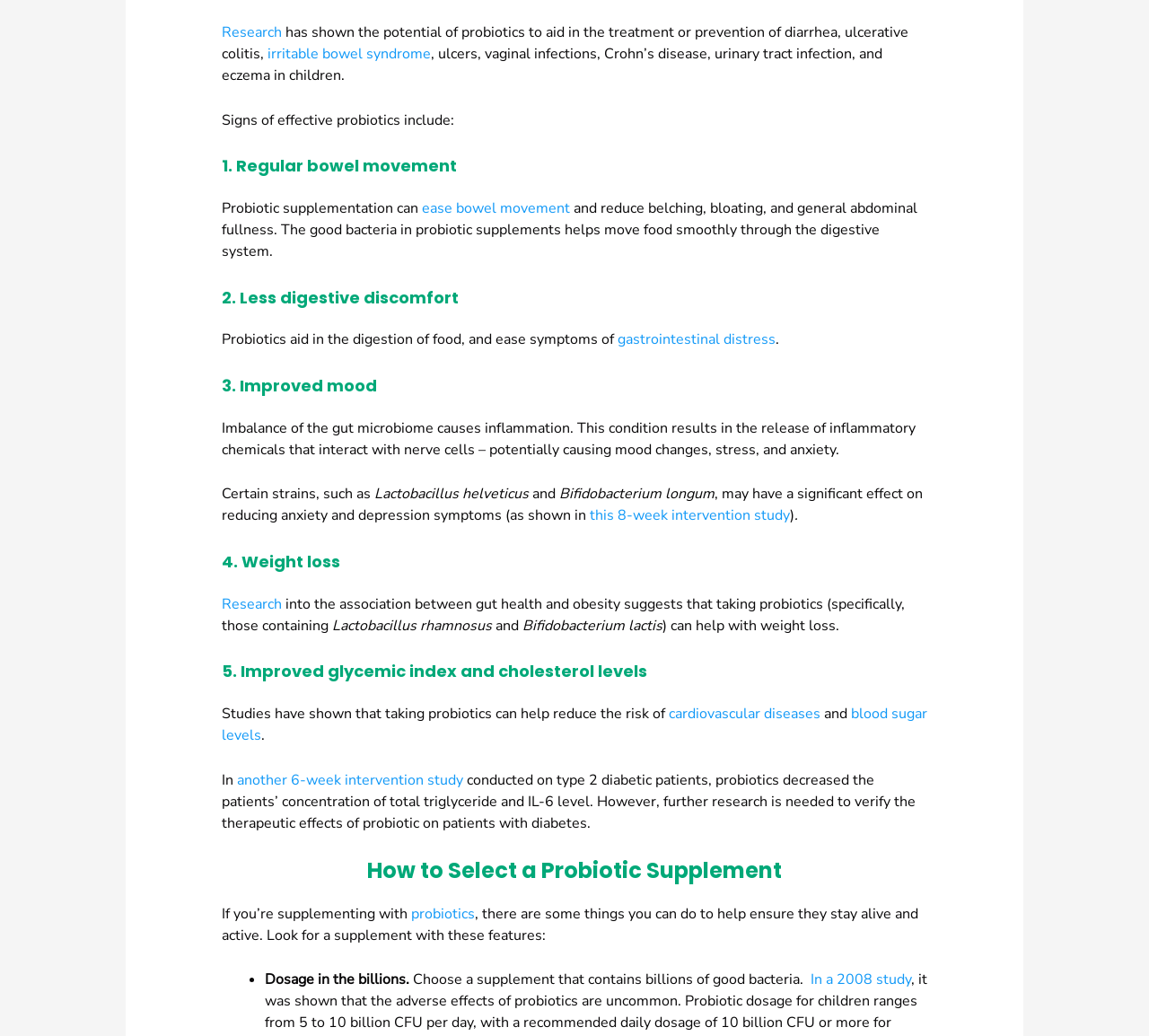What is the effect of probiotics on cardiovascular diseases?
Please provide a comprehensive answer based on the information in the image.

The webpage states that taking probiotics can help reduce the risk of cardiovascular diseases, as studies have shown that probiotics can help reduce the risk of cardiovascular diseases and blood sugar levels.